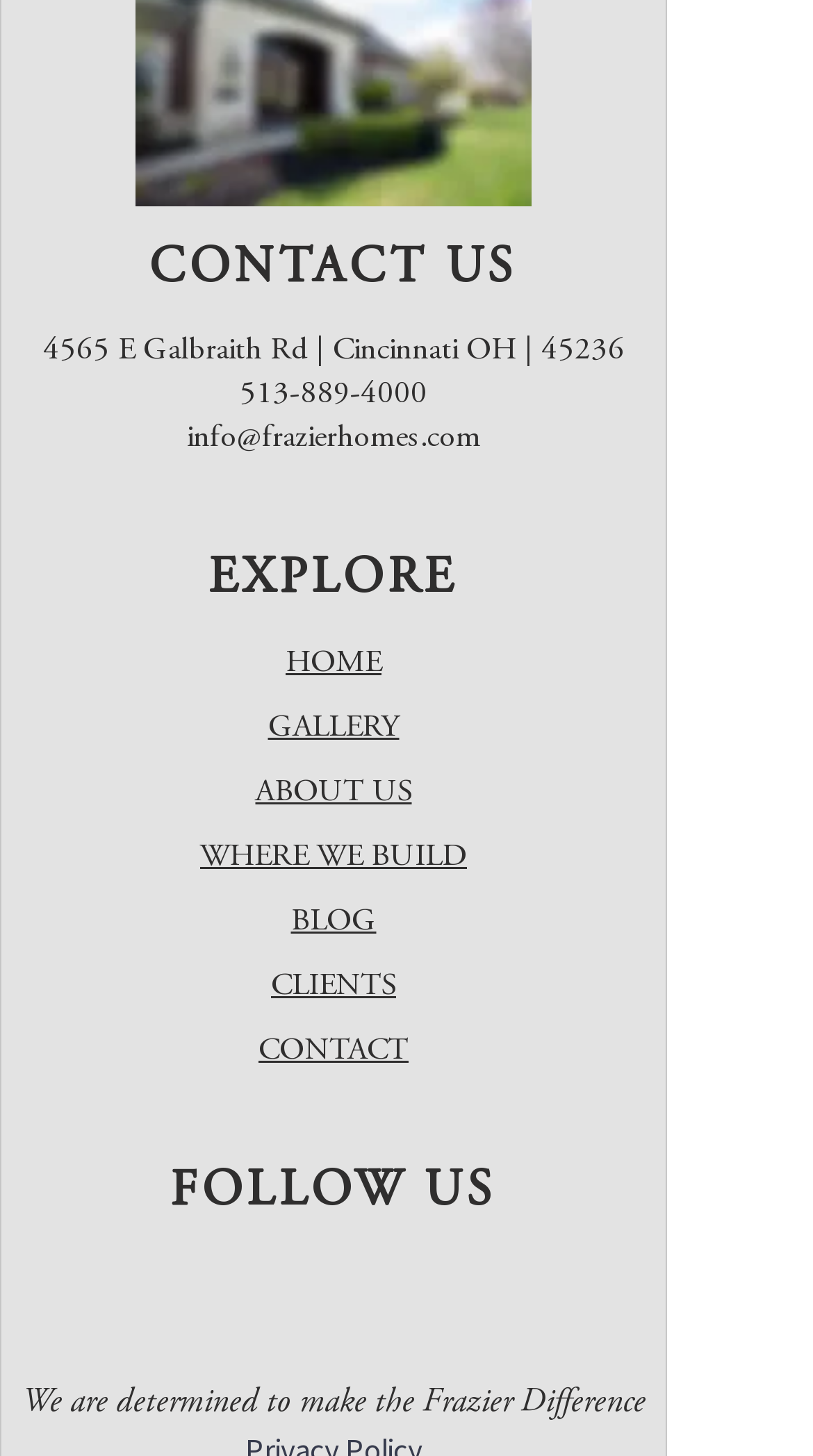Pinpoint the bounding box coordinates of the clickable area needed to execute the instruction: "Check the news". The coordinates should be specified as four float numbers between 0 and 1, i.e., [left, top, right, bottom].

None